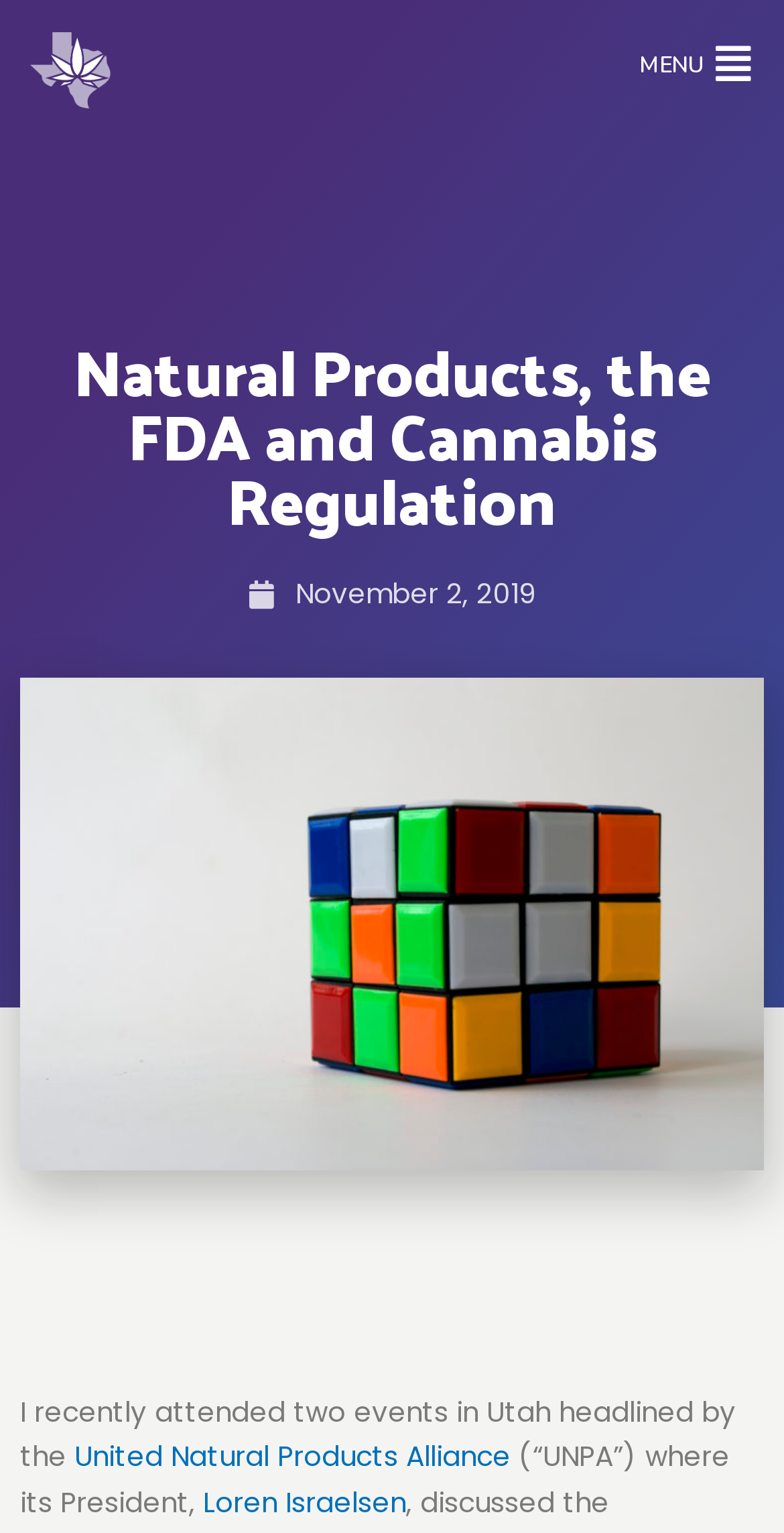Generate a detailed explanation of the webpage's features and information.

The webpage appears to be a blog post or article discussing natural products, the FDA, and cannabis regulation. At the top left of the page, there is a link with no text, followed by a link labeled "MENU" at the top right. Next to the "MENU" link, there is another link with no text.

Below these links, the main content of the page begins with a heading that spans almost the entire width of the page, titled "Natural Products, the FDA and Cannabis Regulation". 

Underneath the heading, there is a link indicating the date "November 2, 2019". The main article text starts below this date, with the first sentence "I recently attended two events in Utah headlined by the". The text then includes a link to "United Natural Products Alliance" (UNPA), followed by the phrase "(“UNPA”) where its President,". The president's name, "Loren Israelsen", is also a link. The sentence concludes with the phrase ", discussed the".